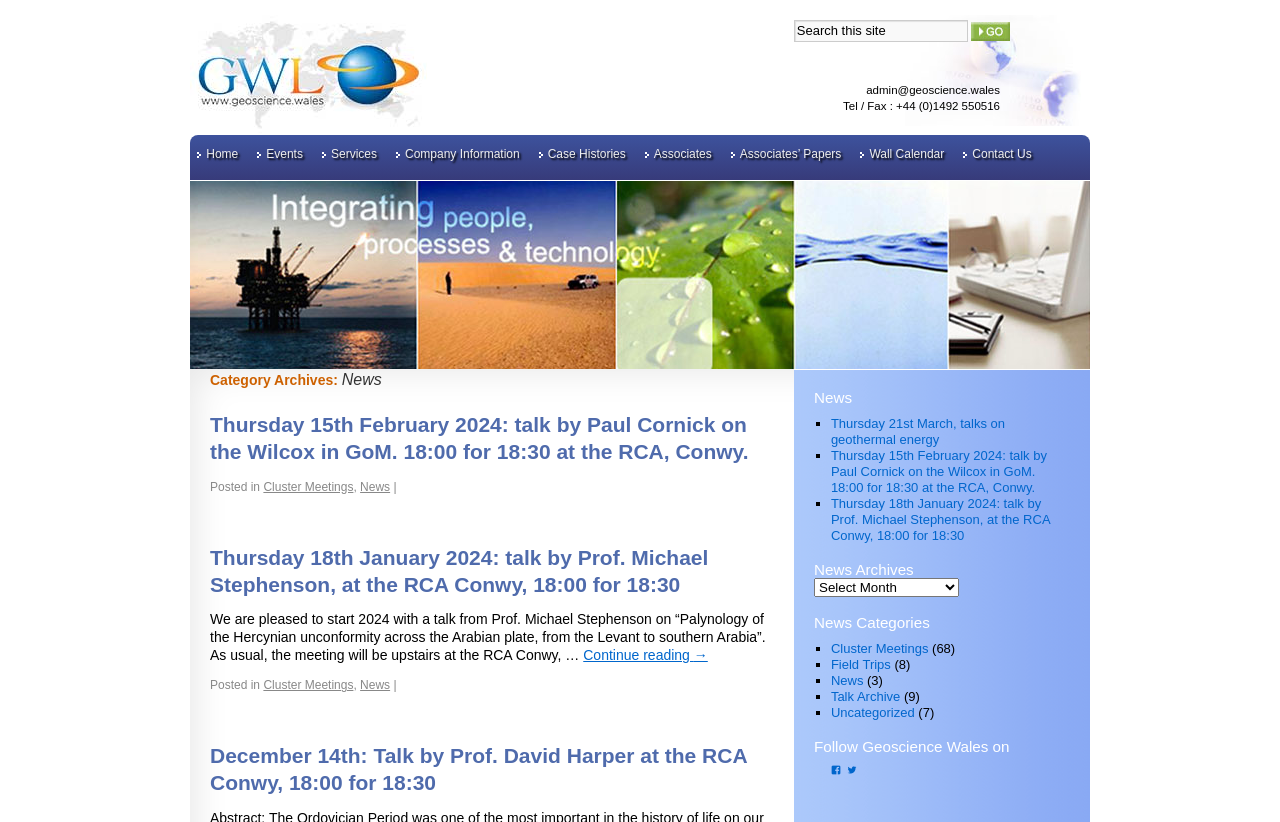Generate the text content of the main headline of the webpage.

Category Archives: News